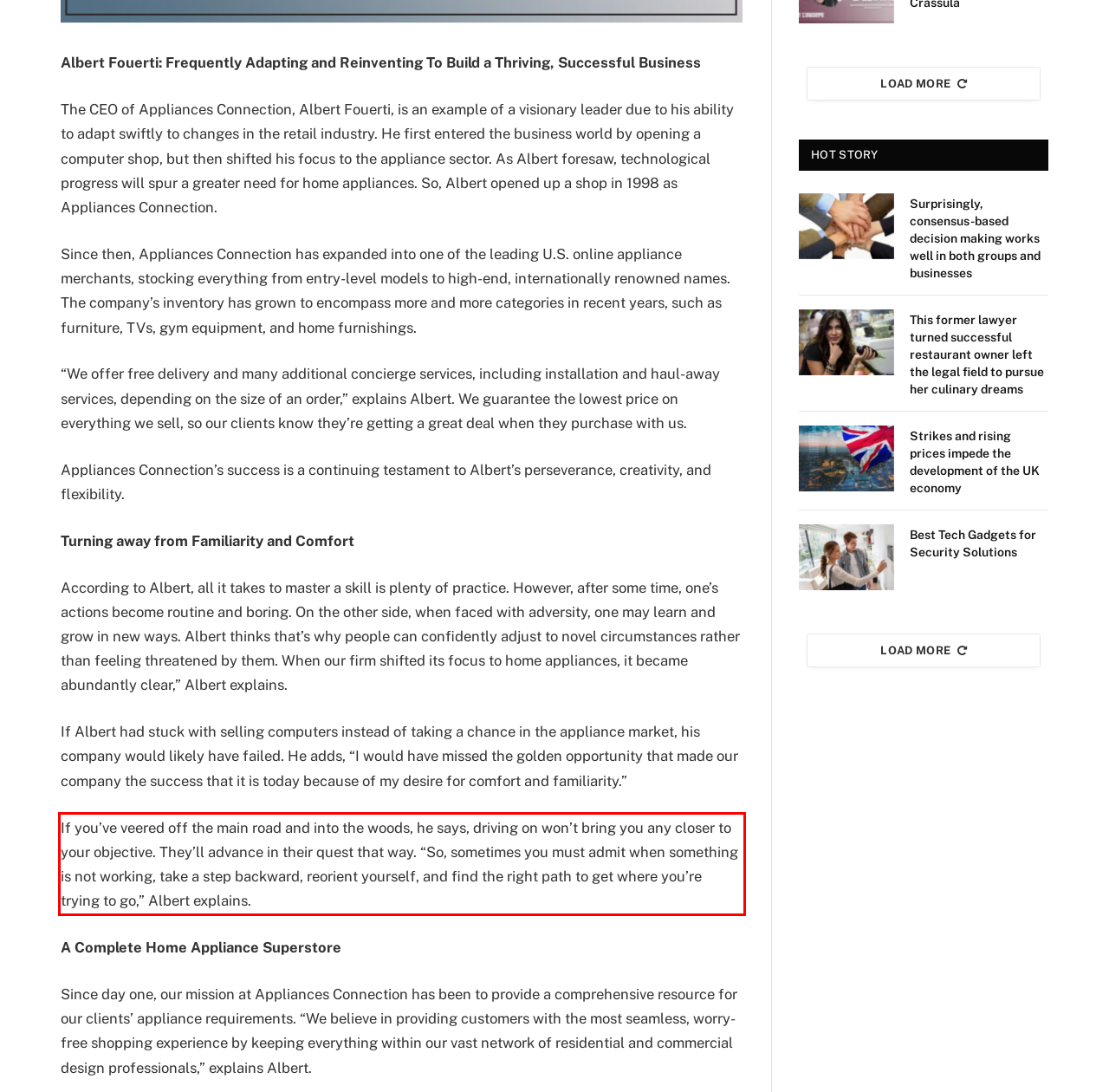There is a screenshot of a webpage with a red bounding box around a UI element. Please use OCR to extract the text within the red bounding box.

If you’ve veered off the main road and into the woods, he says, driving on won’t bring you any closer to your objective. They’ll advance in their quest that way. “So, sometimes you must admit when something is not working, take a step backward, reorient yourself, and find the right path to get where you’re trying to go,” Albert explains.